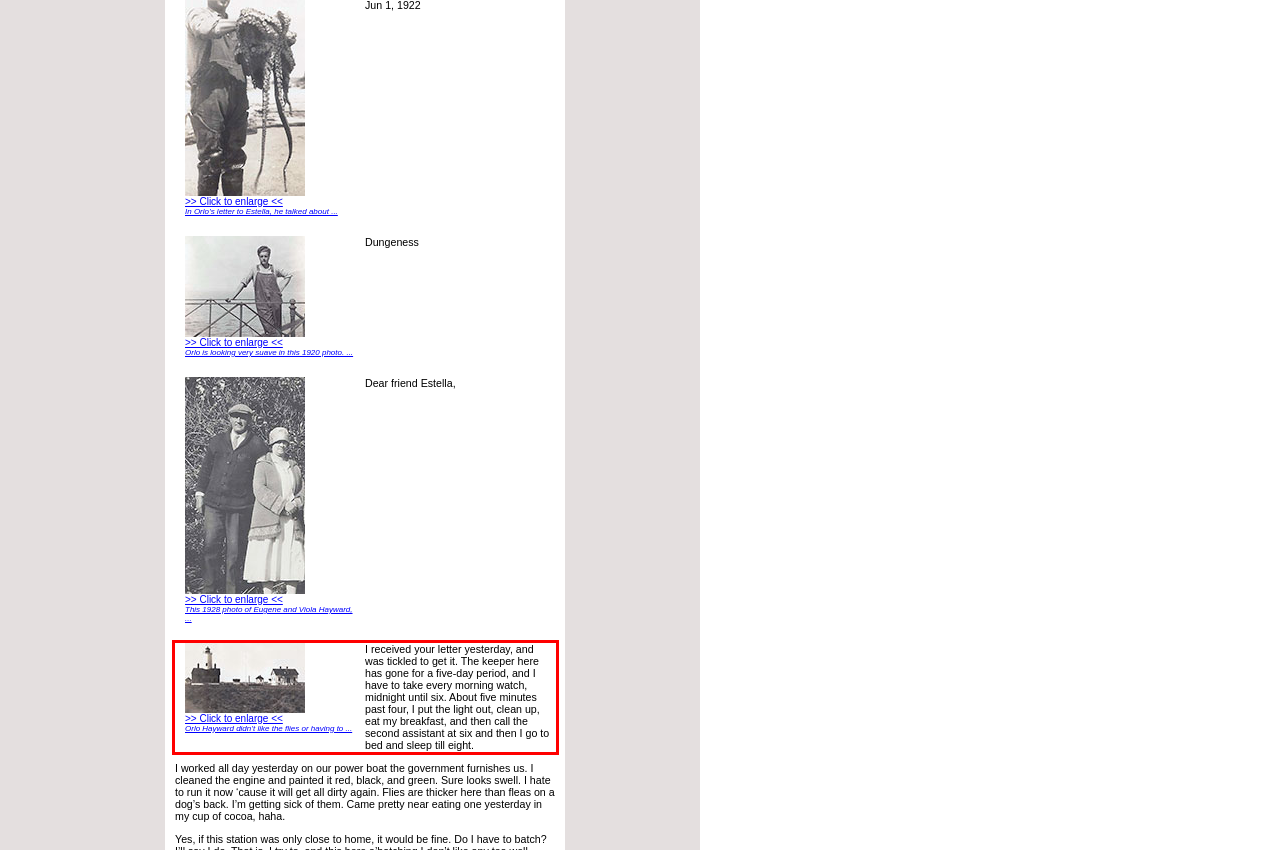Analyze the screenshot of a webpage where a red rectangle is bounding a UI element. Extract and generate the text content within this red bounding box.

I received your letter yesterday, and was tickled to get it. The keeper here has gone for a five-day period, and I have to take every morning watch, midnight until six. About five minutes past four, I put the light out, clean up, eat my breakfast, and then call the second assistant at six and then I go to bed and sleep till eight.